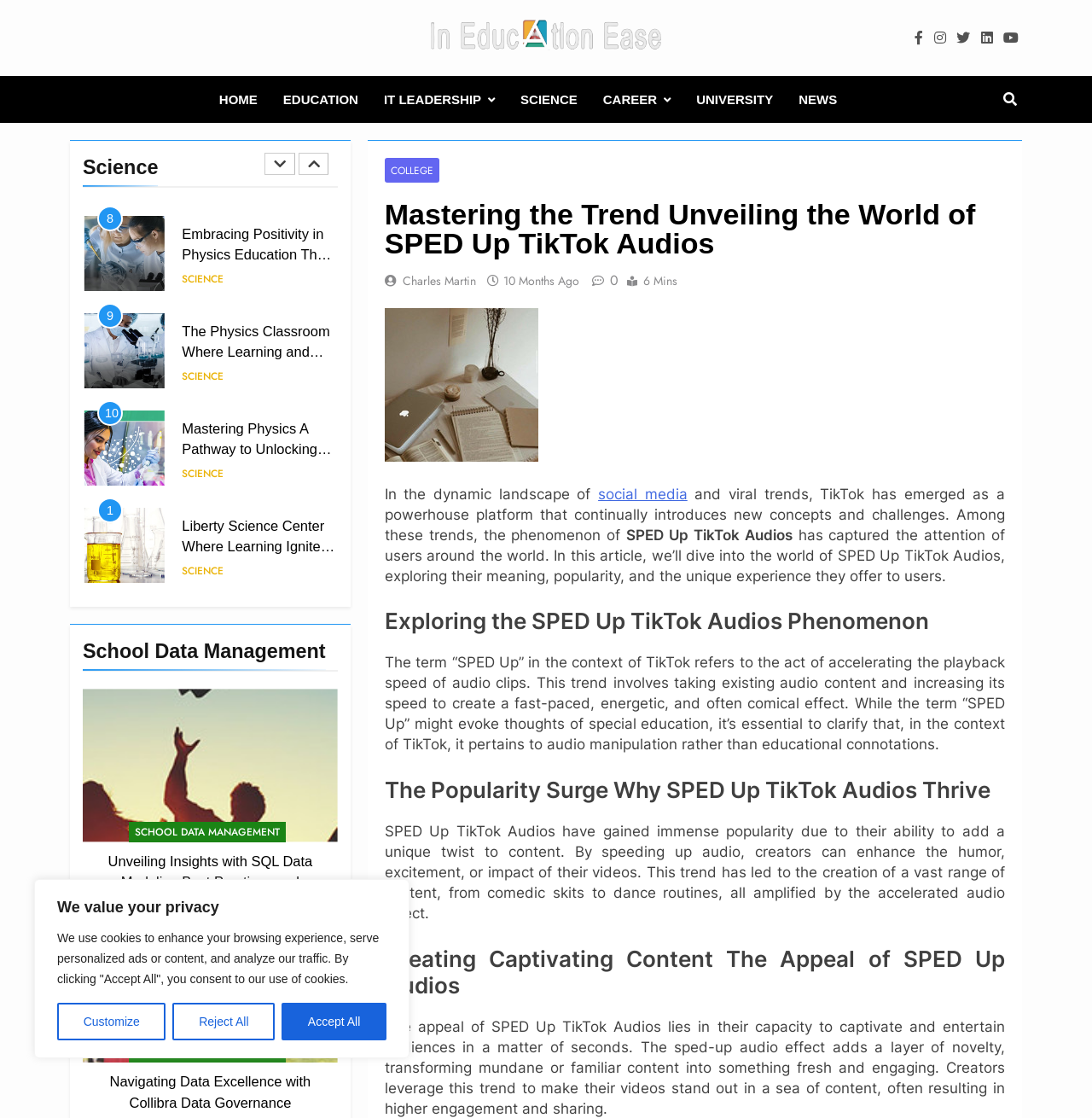Please determine the bounding box coordinates for the UI element described as: "parent_node: At Ease".

[0.391, 0.015, 0.609, 0.053]